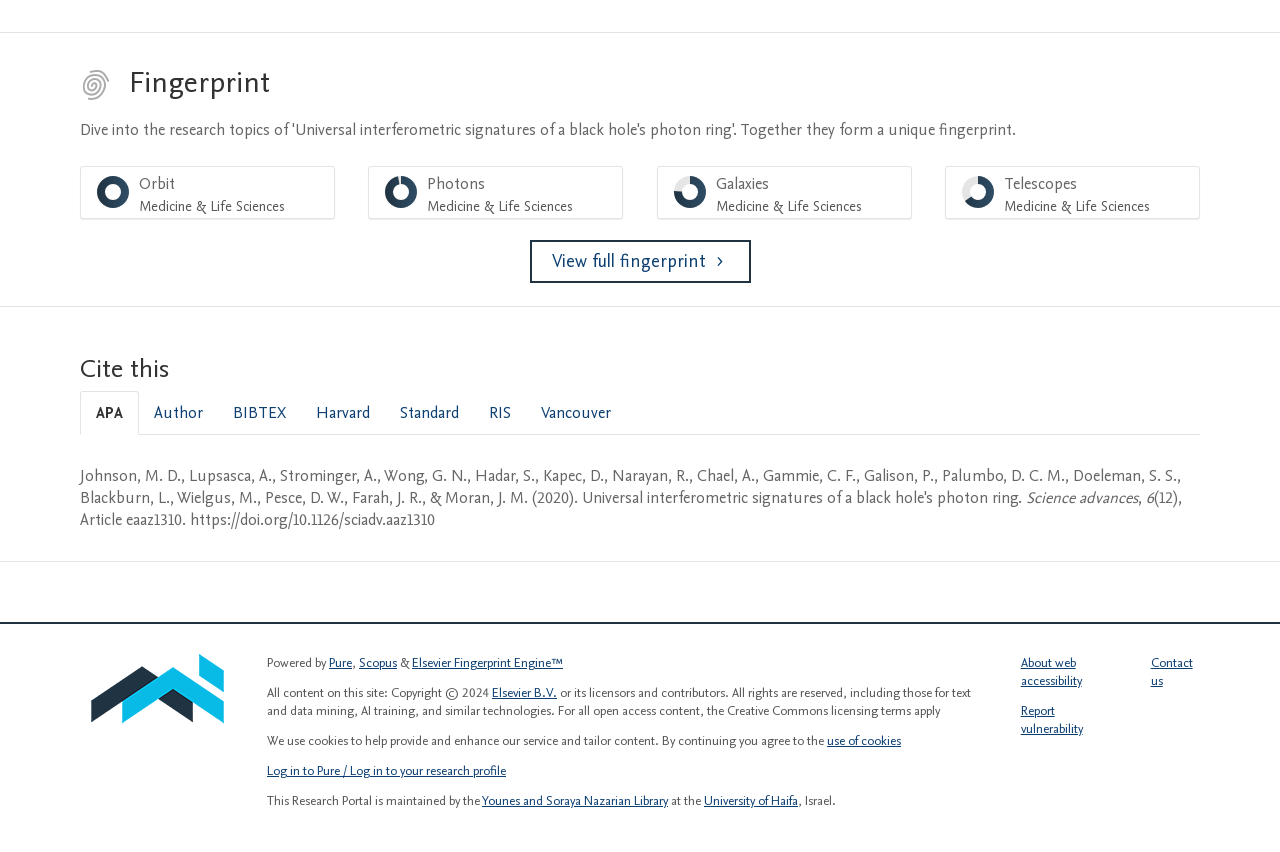Utilize the details in the image to thoroughly answer the following question: Who is the maintainer of this research portal?

I found the answer by looking at the StaticText 'This Research Portal is maintained by the' followed by the link 'Younes and Soraya Nazarian Library' at the bottom of the webpage, indicating that it is the maintainer of this research portal.